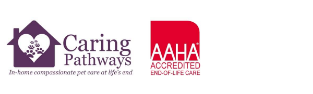What does the 'AAHA Accredited End-of-Life Care' logo signify?
Please interpret the details in the image and answer the question thoroughly.

The 'AAHA Accredited End-of-Life Care' logo is displayed on the right side of the image, and it signifies that Caring Pathways meets the high standards set by the American Animal Hospital Association. This accreditation underscores their dedication to quality and accredited care for pets at the end of life.